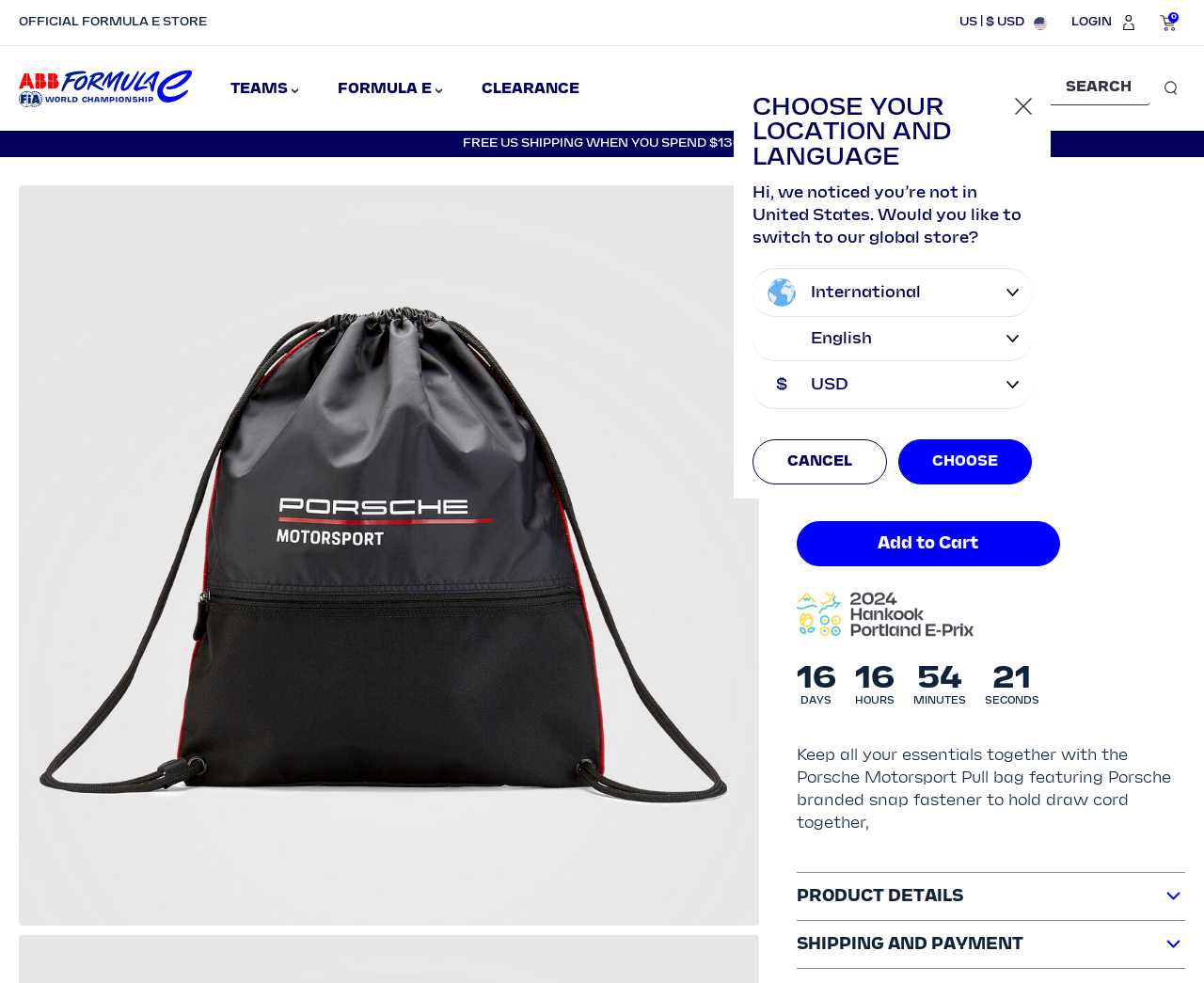Given the webpage screenshot, identify the bounding box of the UI element that matches this description: "Formula E".

[0.265, 0.056, 0.384, 0.124]